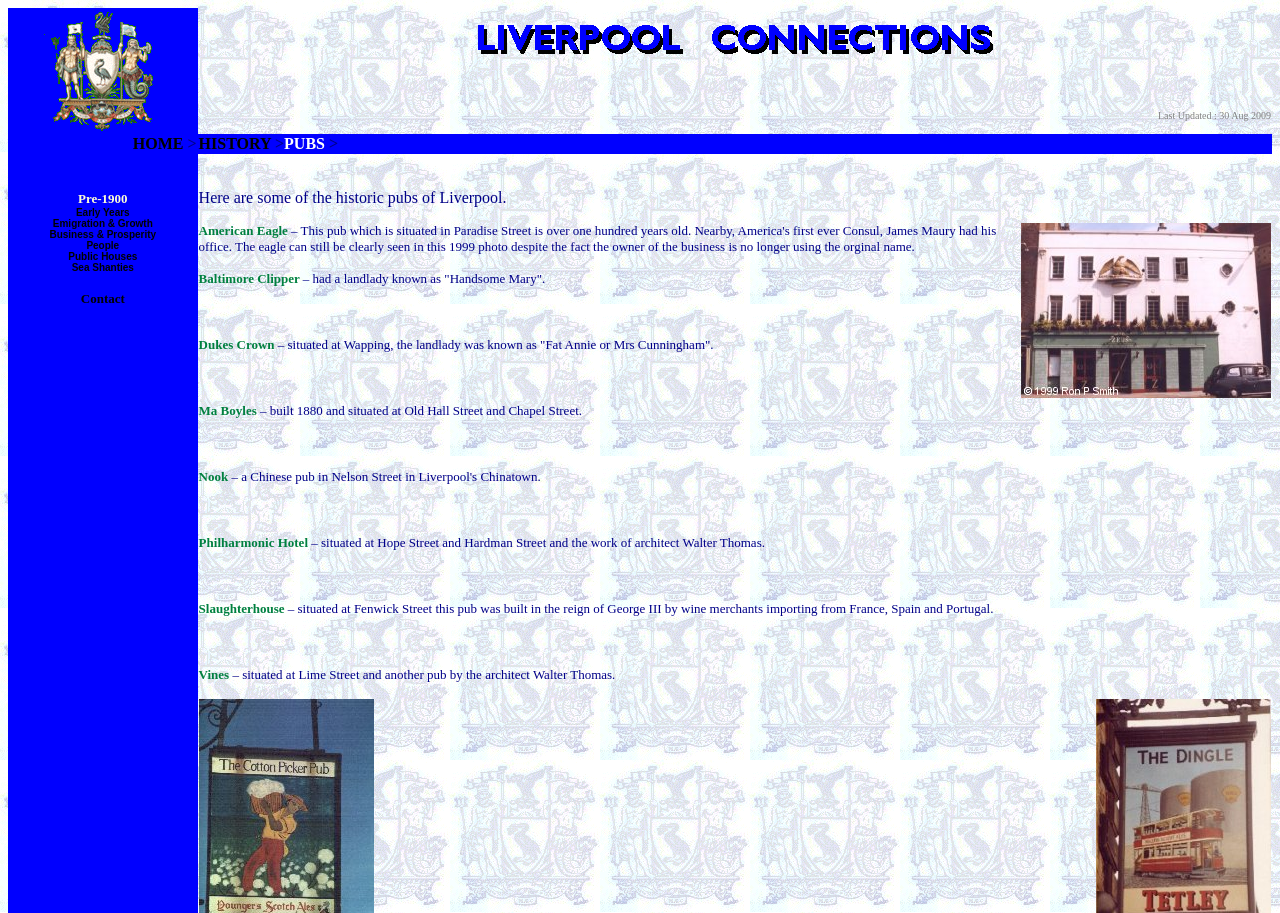Find the bounding box coordinates corresponding to the UI element with the description: "Emigration & Growth". The coordinates should be formatted as [left, top, right, bottom], with values as floats between 0 and 1.

[0.041, 0.233, 0.119, 0.252]